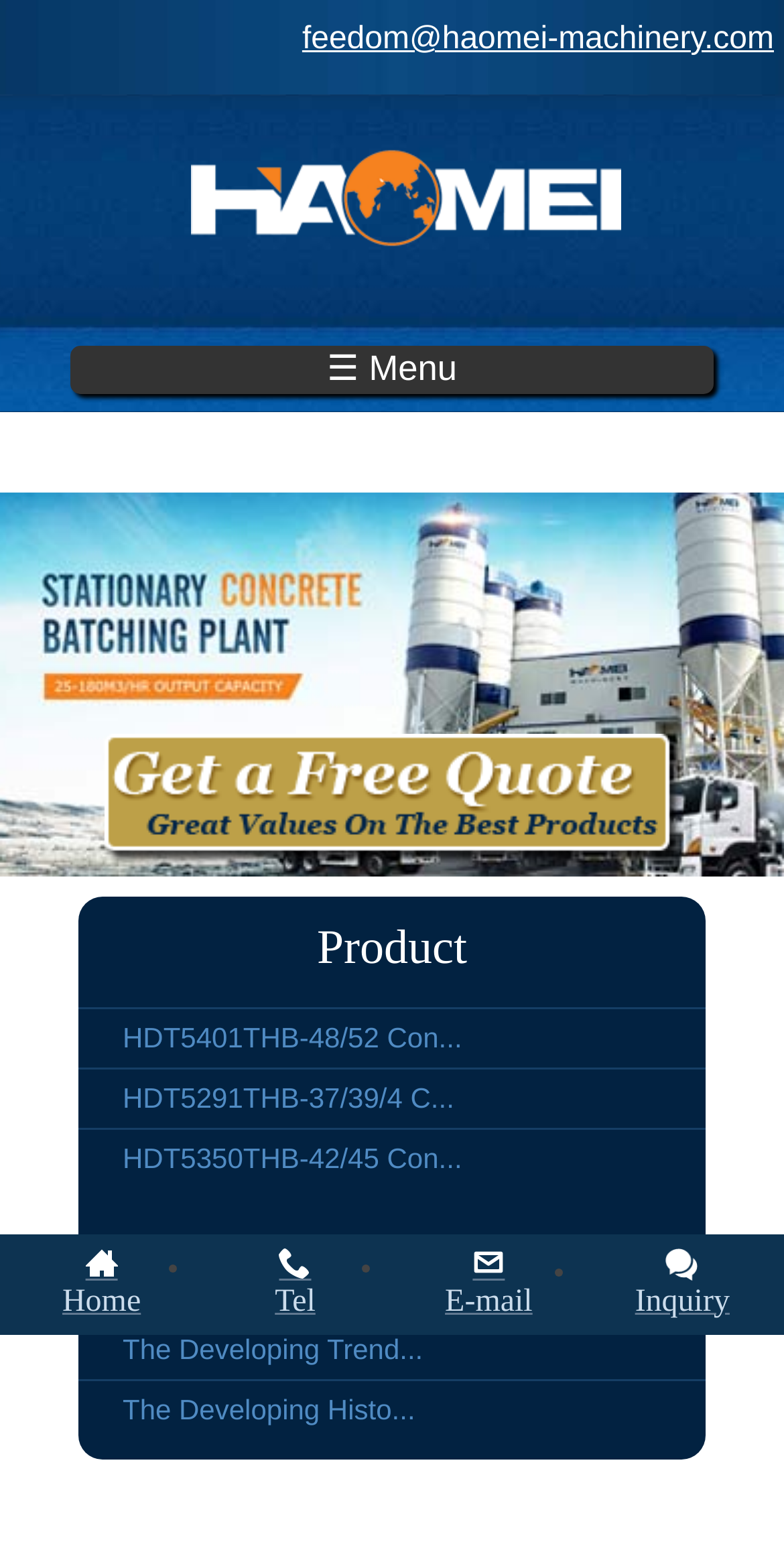What is the main category of products offered by the company?
Based on the image, provide your answer in one word or phrase.

Concrete pump trucks